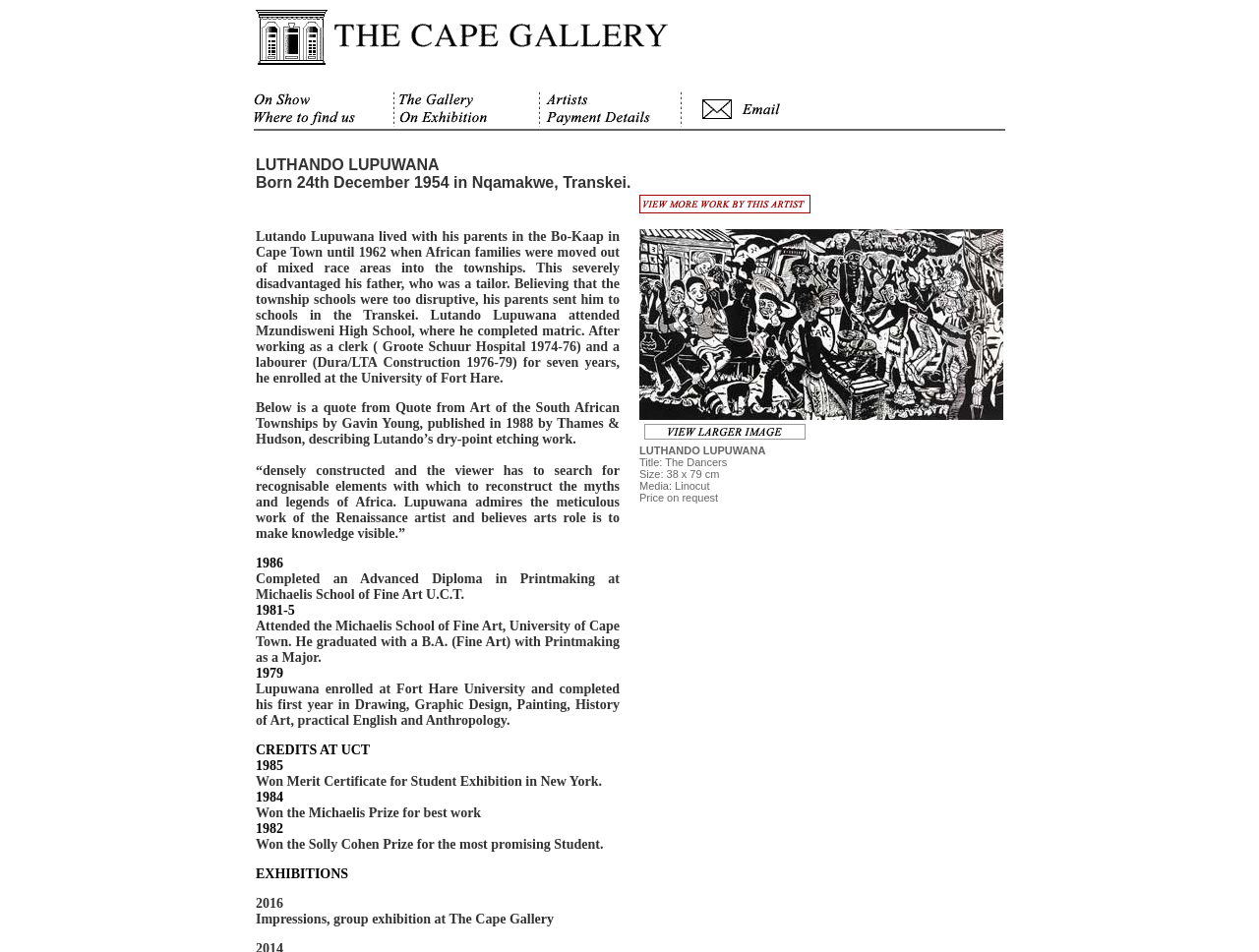Using details from the image, please answer the following question comprehensively:
Is there a link to view the image larger?

I found the answer by looking at the link element with the text 'view image larger'.